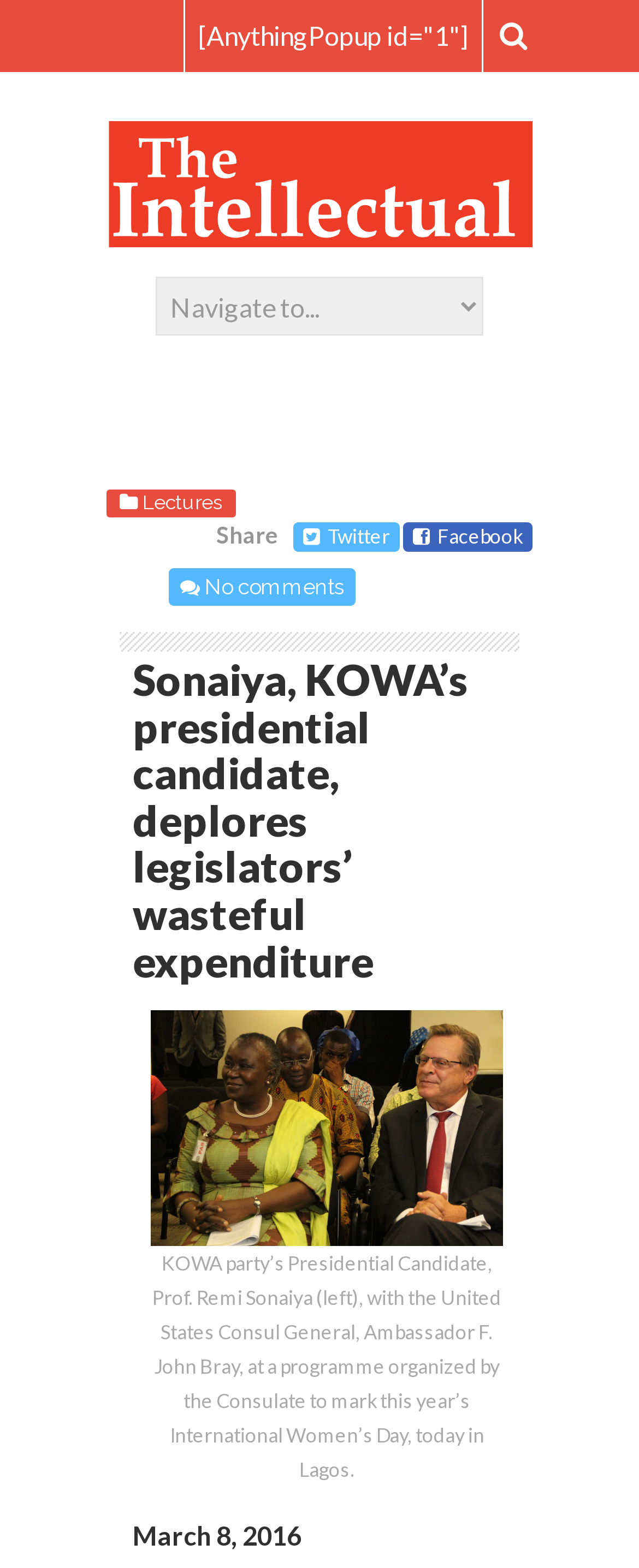Can you specify the bounding box coordinates for the region that should be clicked to fulfill this instruction: "Select an option from the dropdown menu".

[0.244, 0.177, 0.756, 0.214]